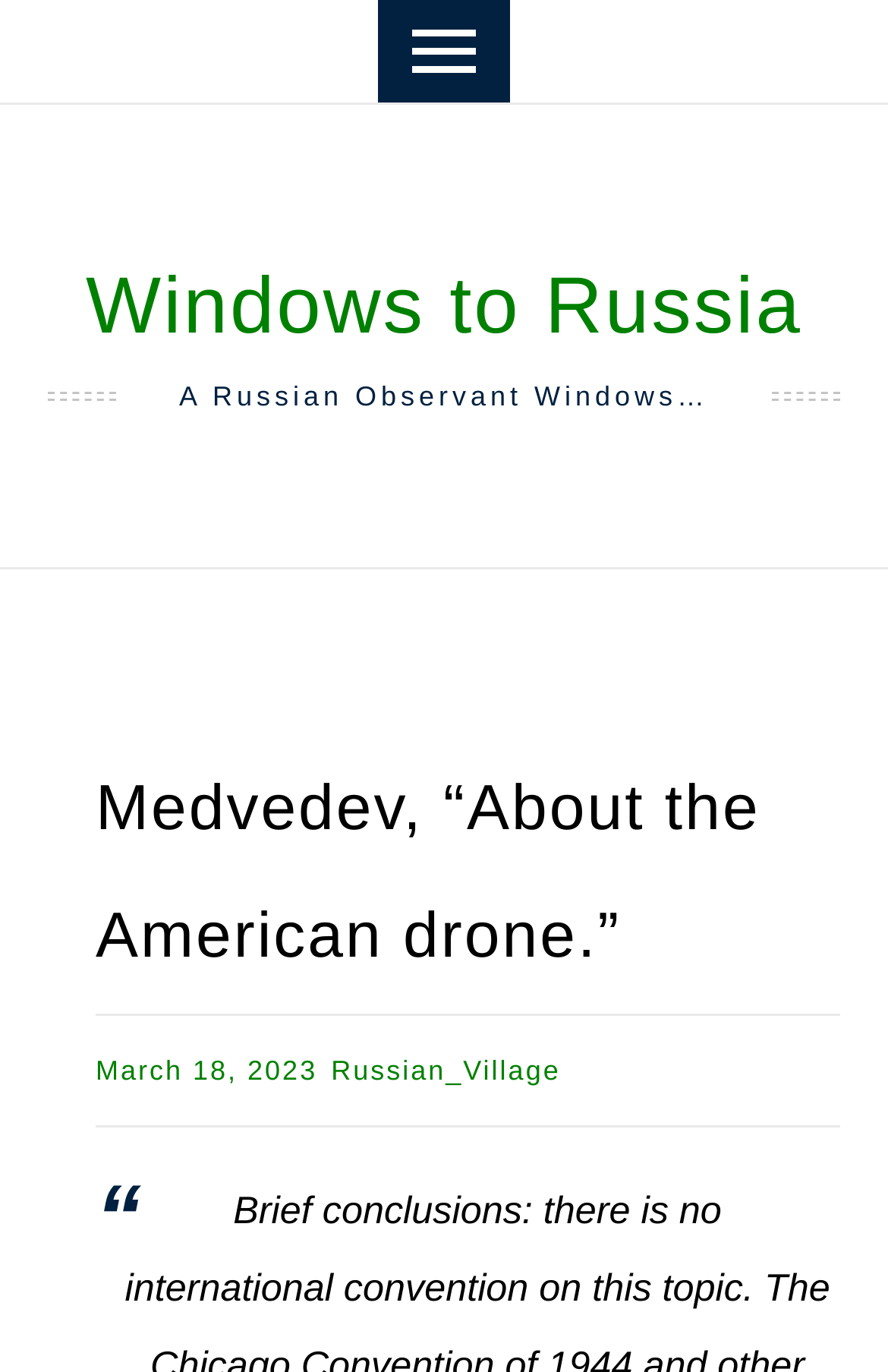Determine and generate the text content of the webpage's headline.

Medvedev, “About the American drone.”